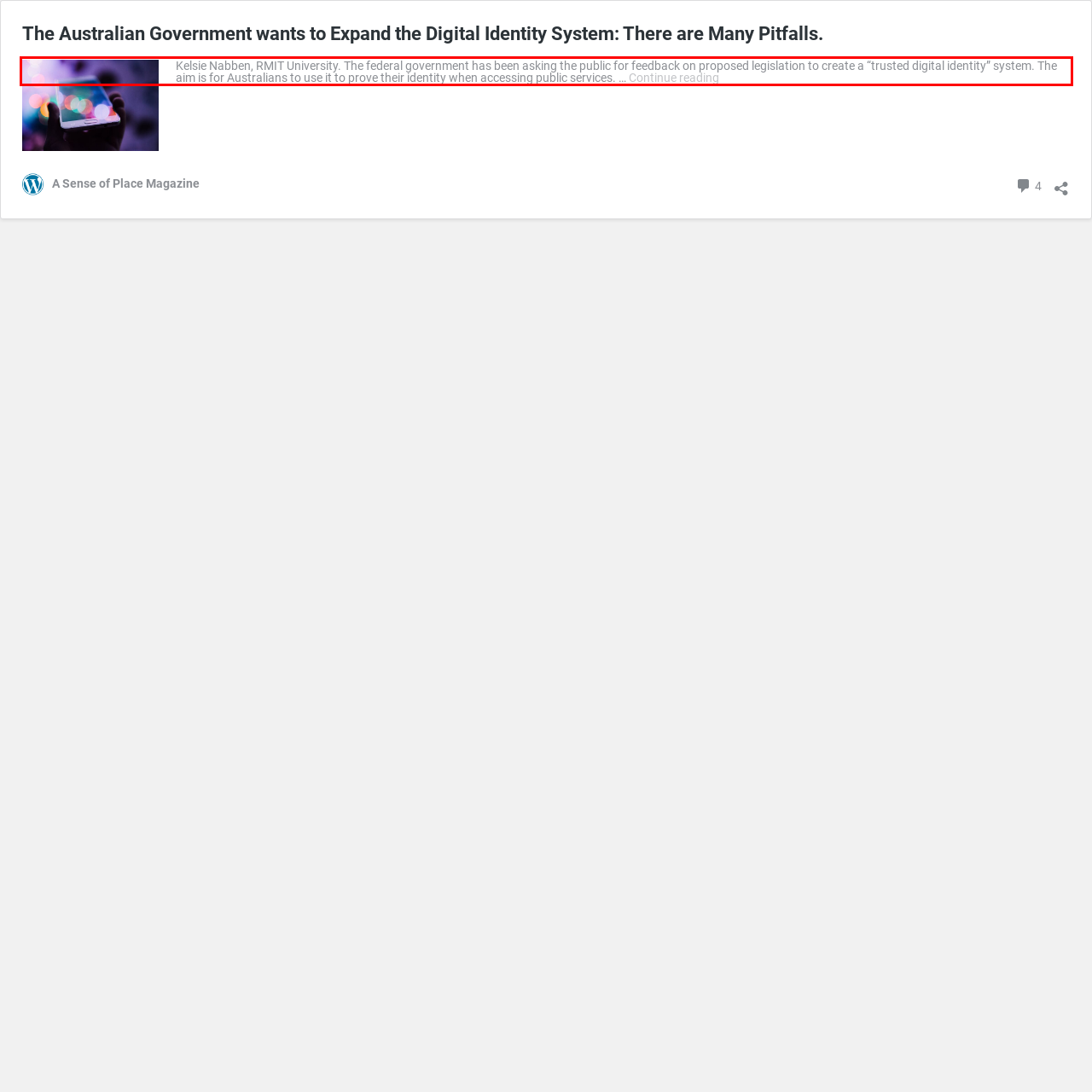From the provided screenshot, extract the text content that is enclosed within the red bounding box.

Kelsie Nabben, RMIT University. The federal government has been asking the public for feedback on proposed legislation to create a “trusted digital identity” system. The aim is for Australians to use it to prove their identity when accessing public services. … Continue reading The Australian Government wants to Expand the Digital Identity System: There are Many Pitfalls.